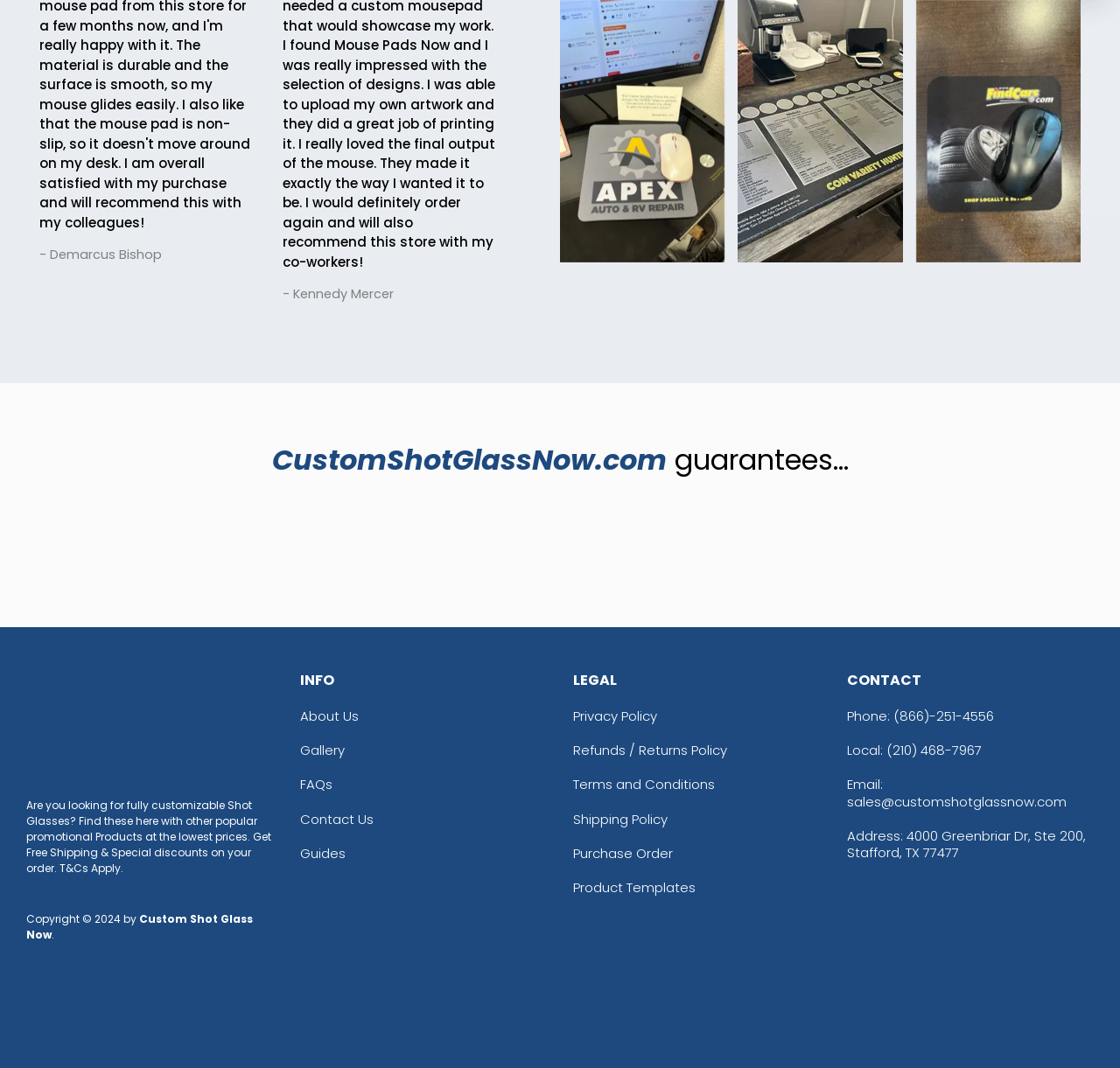What is the address of the company?
Using the image as a reference, answer with just one word or a short phrase.

4000 Greenbriar Dr, Ste 200, Stafford, TX 77477